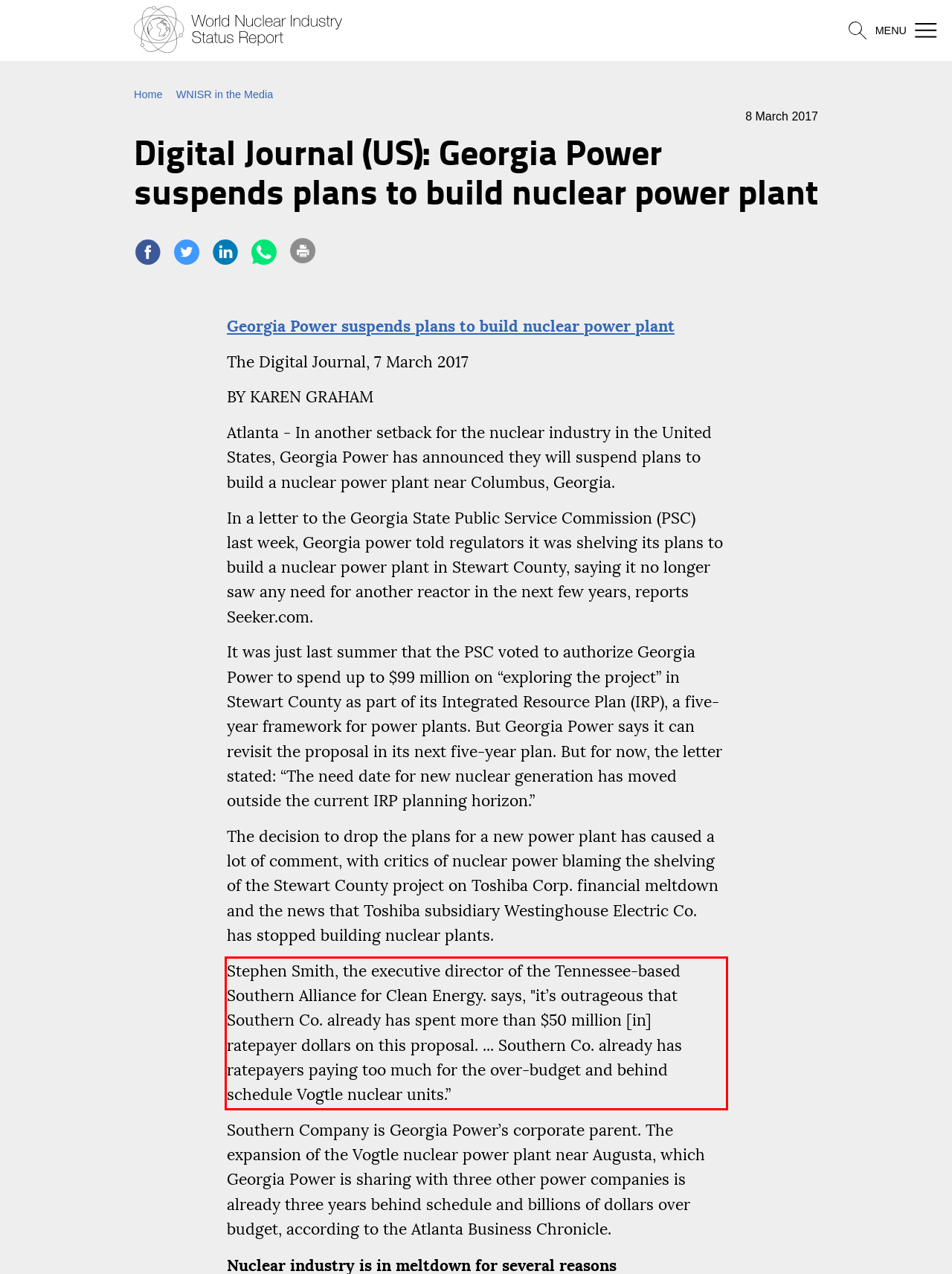Examine the screenshot of the webpage, locate the red bounding box, and generate the text contained within it.

Stephen Smith, the executive director of the Tennessee-based Southern Alliance for Clean Energy. says, "it’s outrageous that Southern Co. already has spent more than $50 million [in] ratepayer dollars on this proposal. ... Southern Co. already has ratepayers paying too much for the over-budget and behind schedule Vogtle nuclear units.”